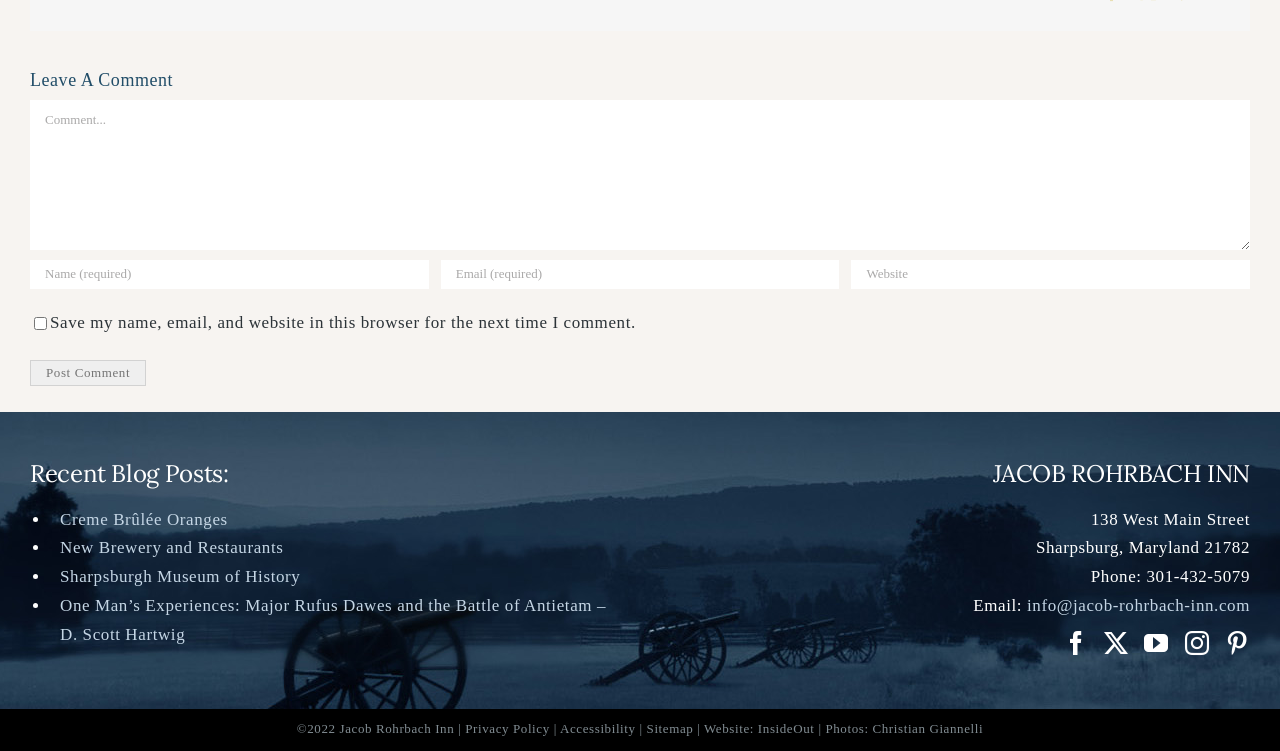Can you provide the bounding box coordinates for the element that should be clicked to implement the instruction: "Visit the Creme Brûlée Oranges blog post"?

[0.047, 0.673, 0.488, 0.712]